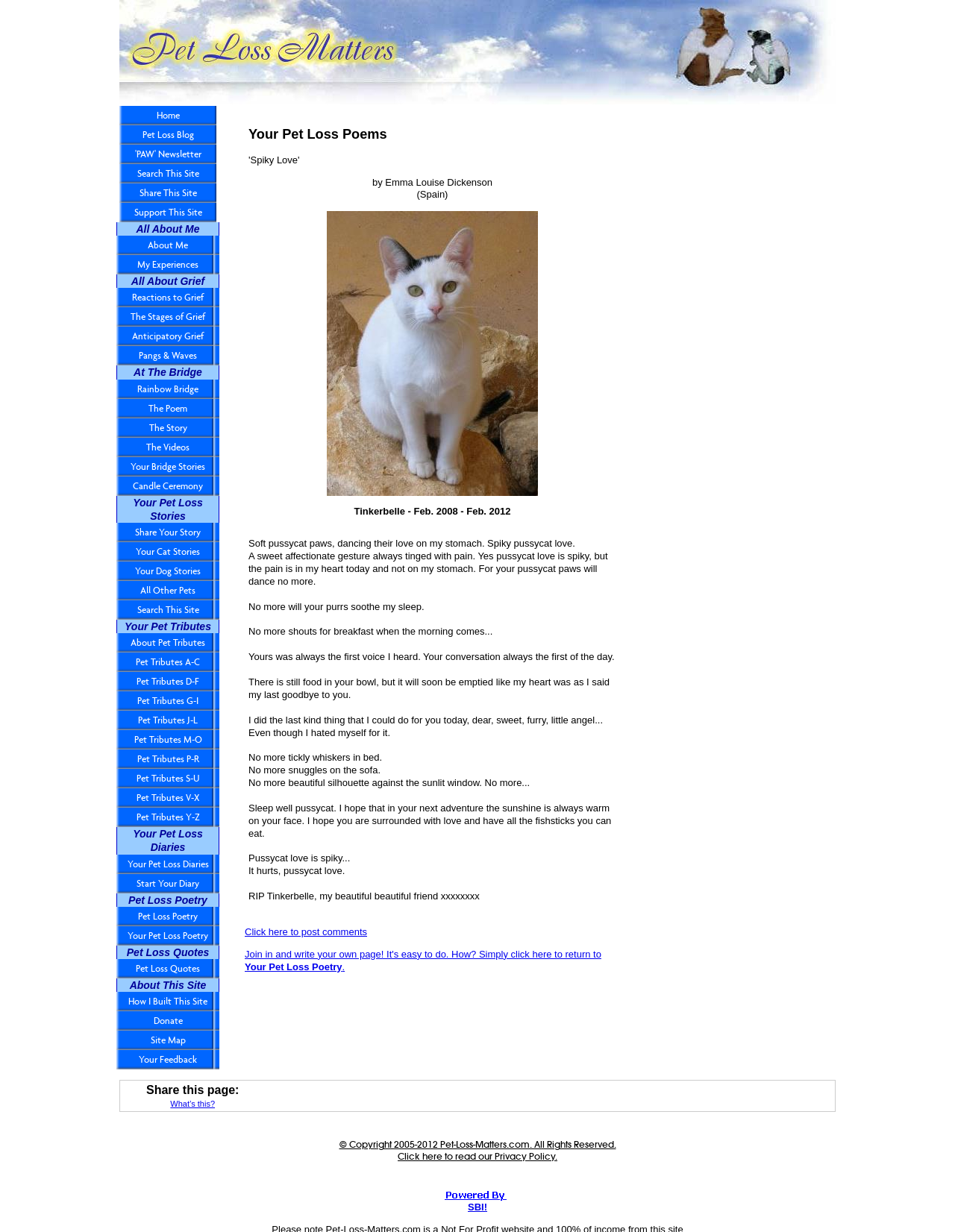Provide a single word or phrase answer to the question: 
What is the name of the cat in the poem?

Tinkerbelle